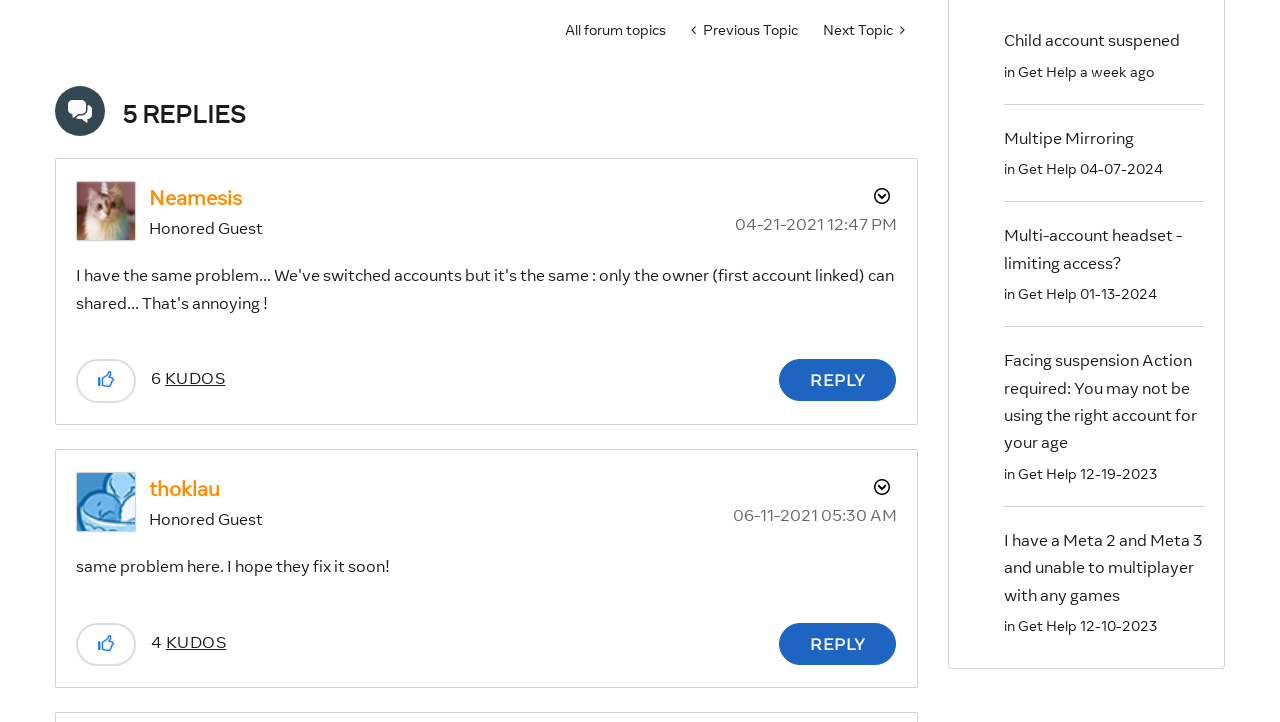How many replies are there in this topic?
Analyze the image and deliver a detailed answer to the question.

I counted the number of replies by looking at the '5 REPLIES' text at the top of the page.